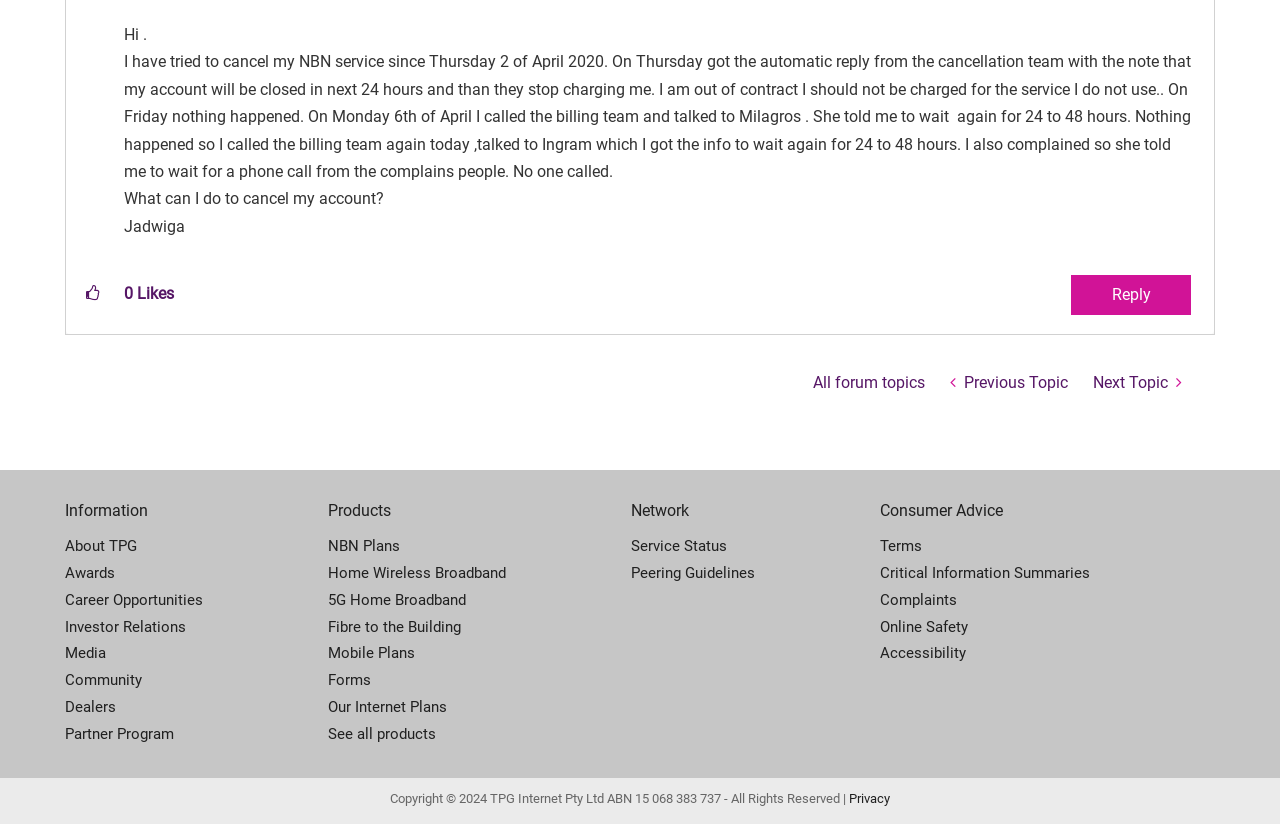Please determine the bounding box coordinates for the element with the description: "Mobile Plans".

[0.256, 0.777, 0.493, 0.81]